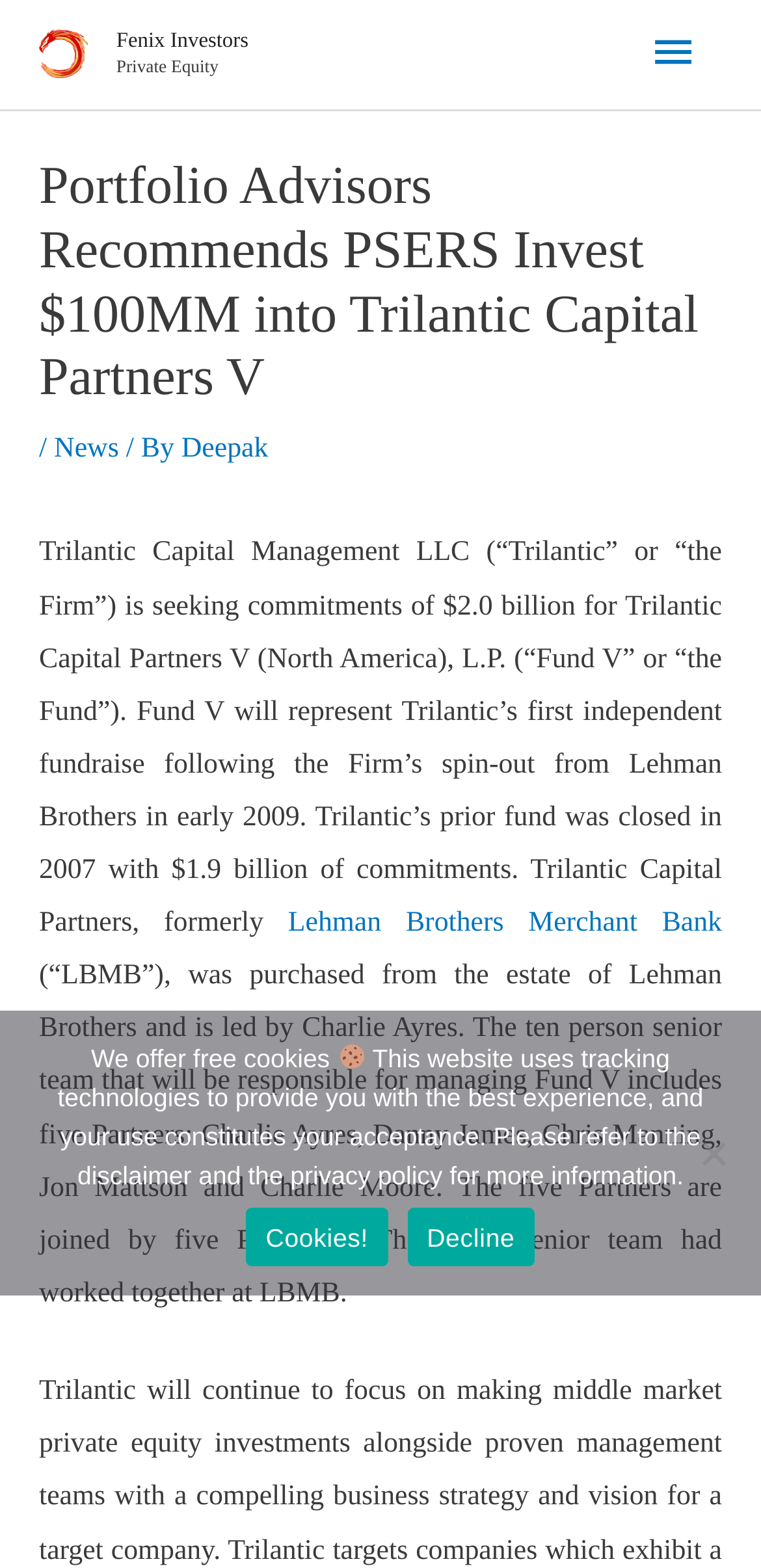Please predict the bounding box coordinates of the element's region where a click is necessary to complete the following instruction: "View March 2024". The coordinates should be represented by four float numbers between 0 and 1, i.e., [left, top, right, bottom].

None